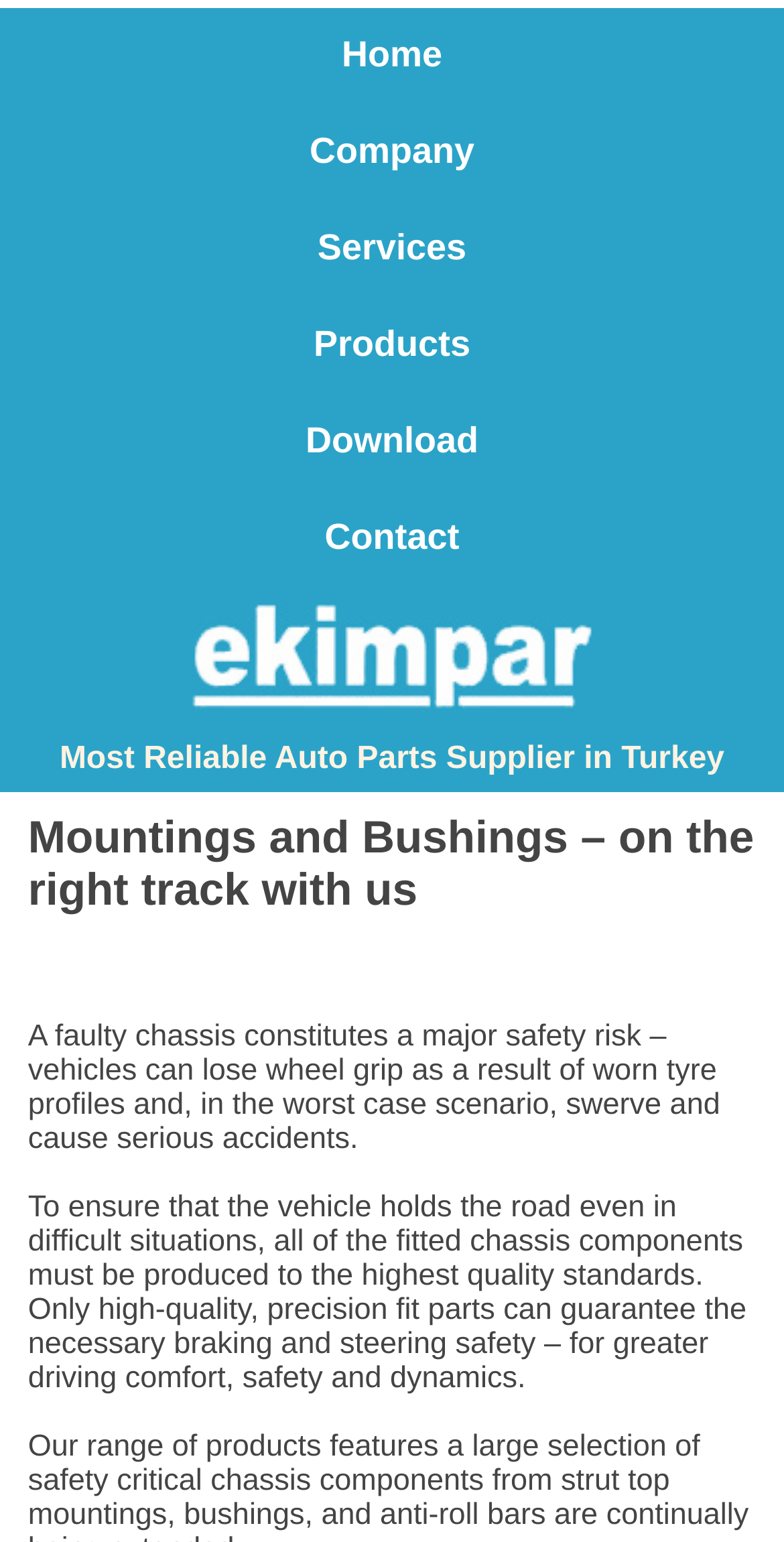What is the company's website URL?
Please provide an in-depth and detailed response to the question.

The company's website URL can be found in the link element with the text 'Ekimpar http://www.ekimpar.com'.